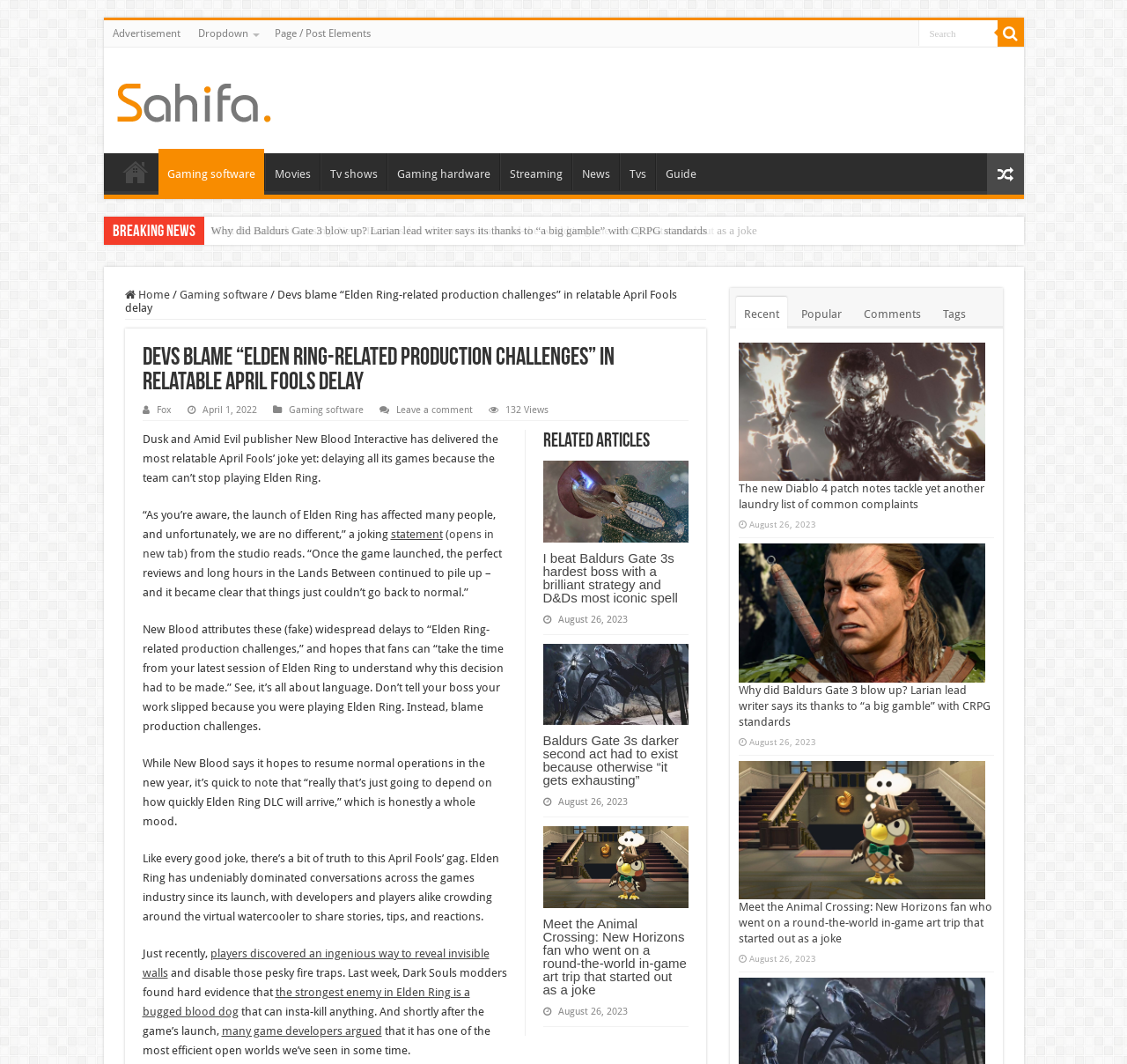What is the name of the game mentioned in the article?
Use the information from the screenshot to give a comprehensive response to the question.

The article mentions 'Elden Ring' as the game that has affected the production of other games, and the team can't stop playing it.